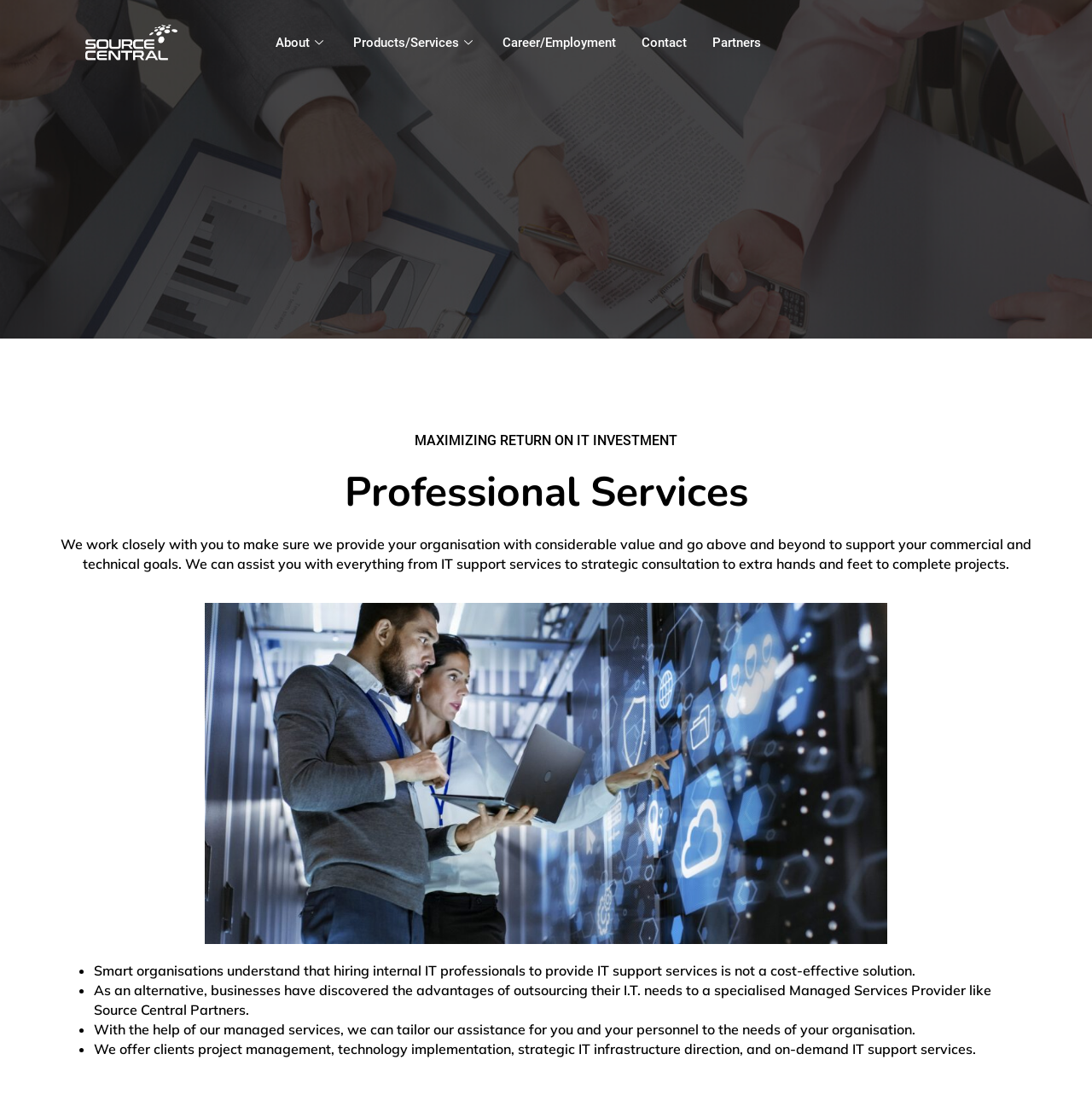From the screenshot, find the bounding box of the UI element matching this description: "Products/Services". Supply the bounding box coordinates in the form [left, top, right, bottom], each a float between 0 and 1.

[0.312, 0.008, 0.448, 0.069]